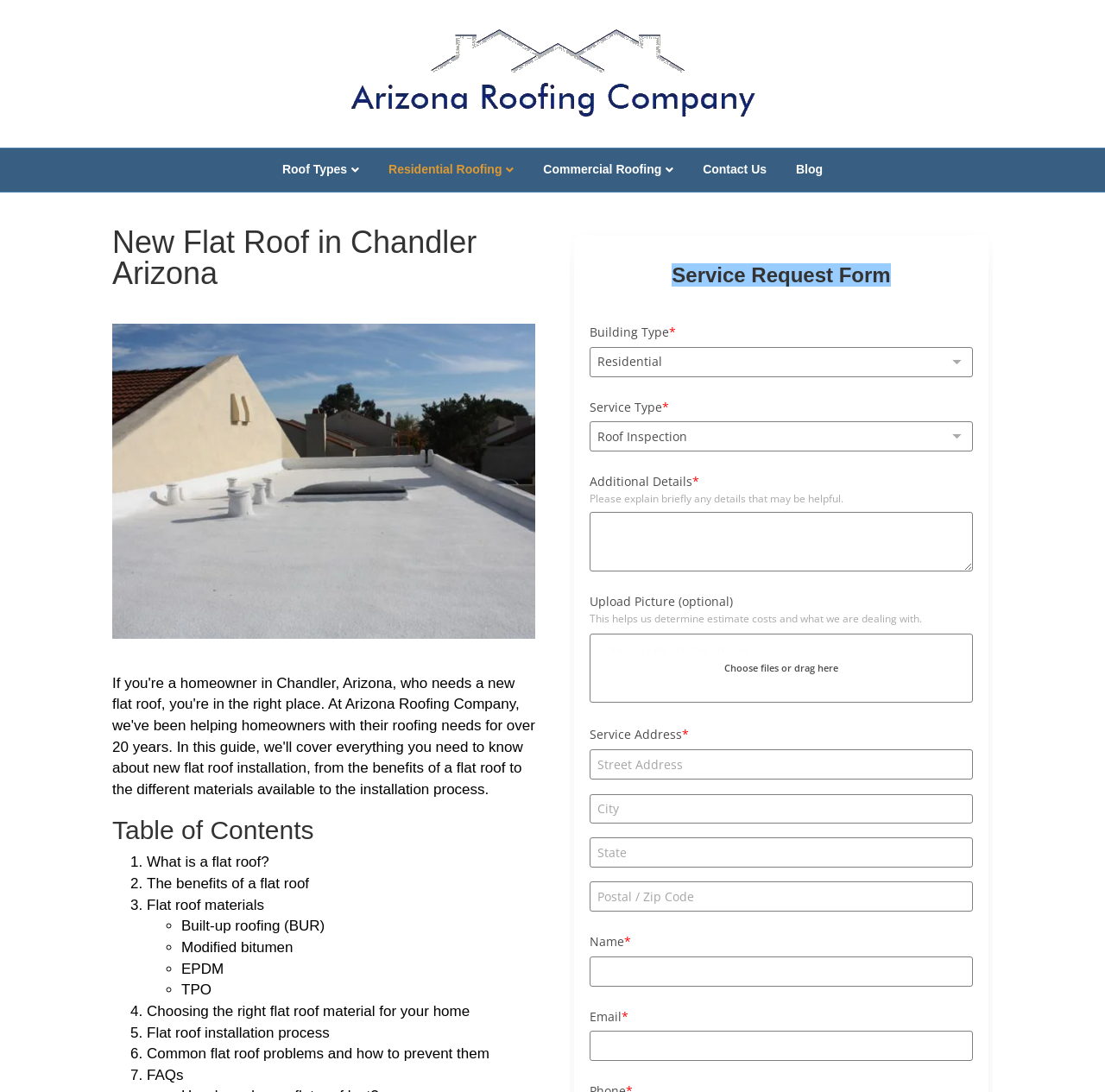What is the second benefit of a flat roof mentioned on the webpage?
Give a single word or phrase as your answer by examining the image.

The benefits of a flat roof